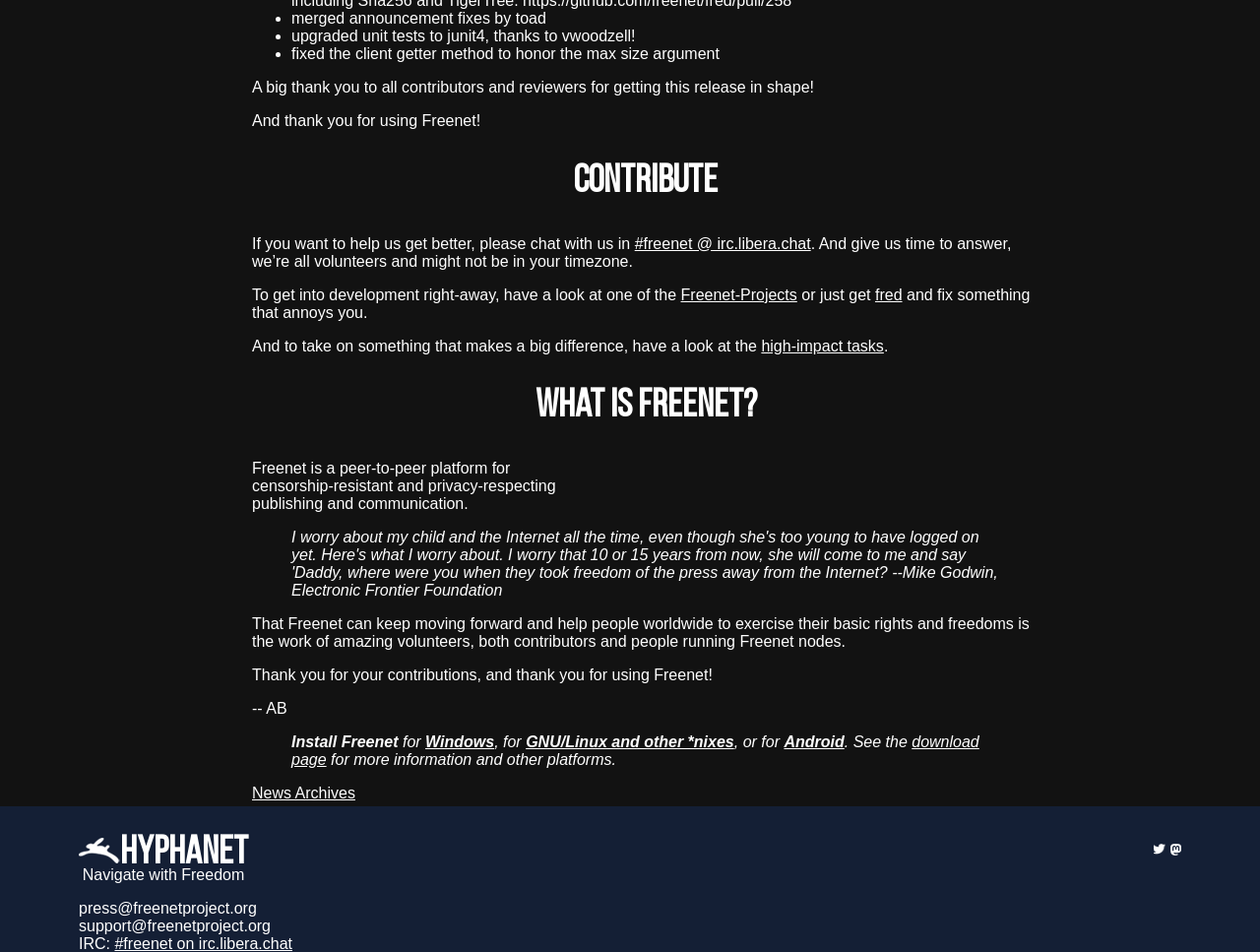Extract the bounding box coordinates of the UI element described: "high-impact tasks". Provide the coordinates in the format [left, top, right, bottom] with values ranging from 0 to 1.

[0.604, 0.354, 0.701, 0.372]